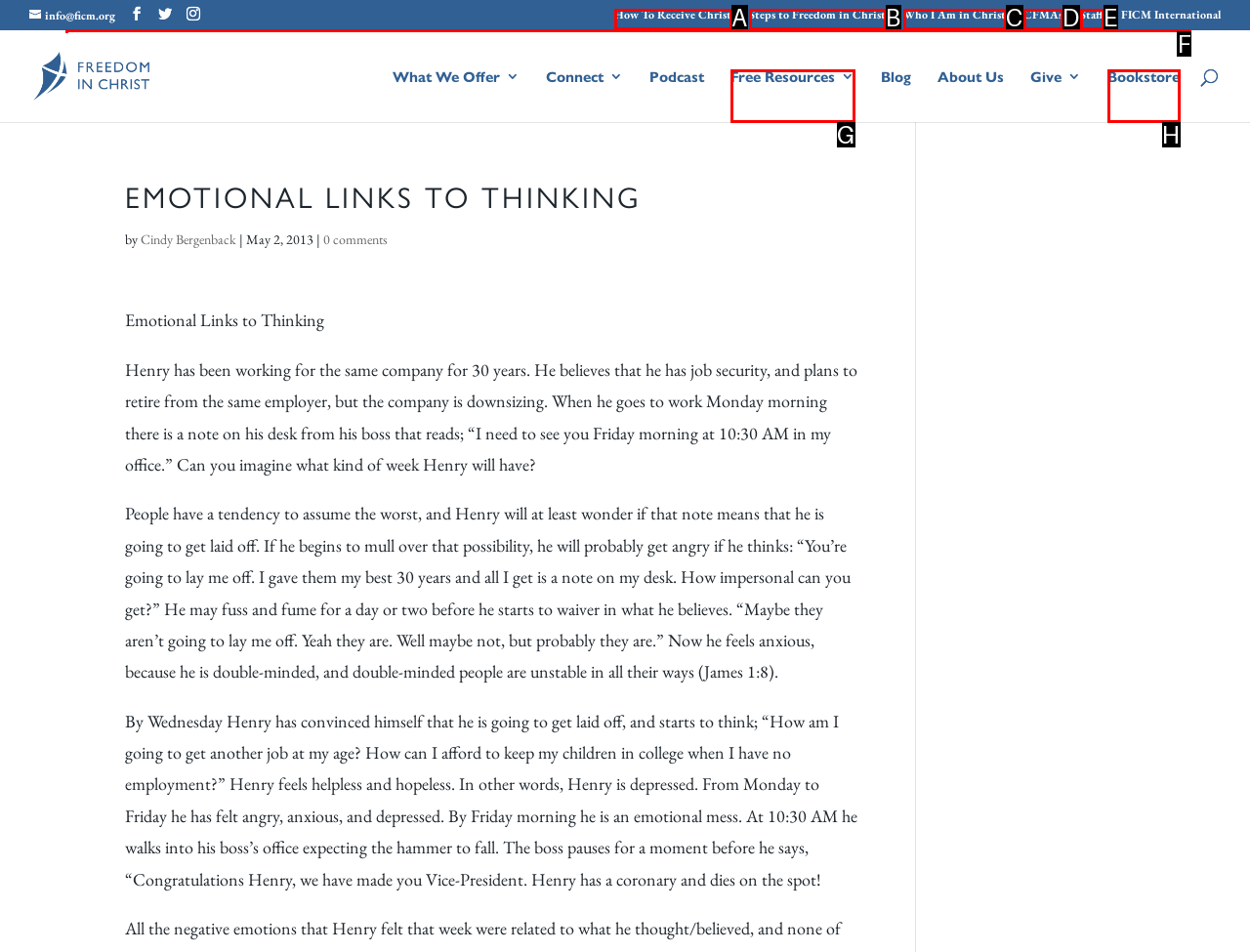Tell me the letter of the UI element I should click to accomplish the task: Search for something based on the choices provided in the screenshot.

F